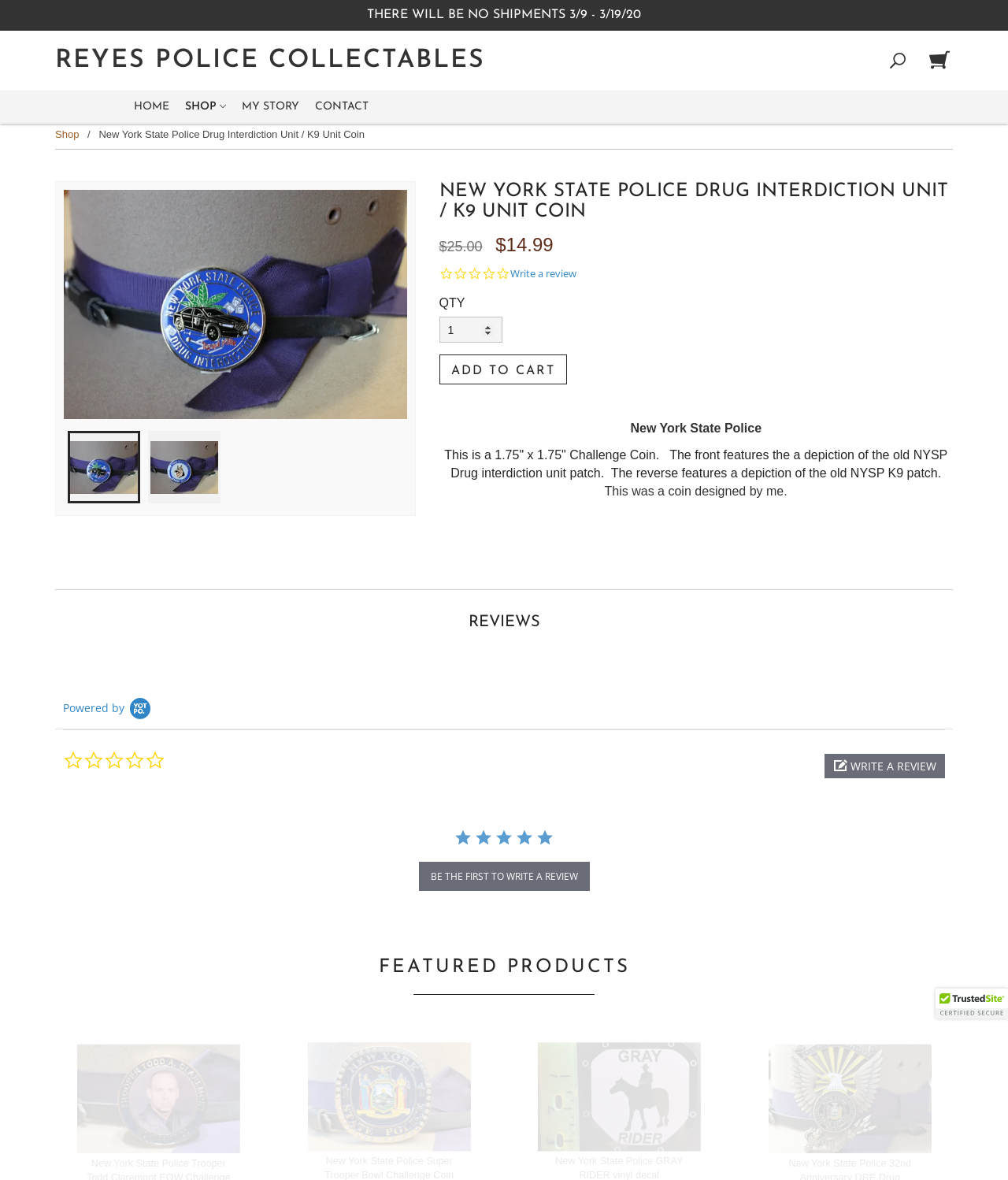What is the rating of the product?
Respond with a short answer, either a single word or a phrase, based on the image.

0.0 star